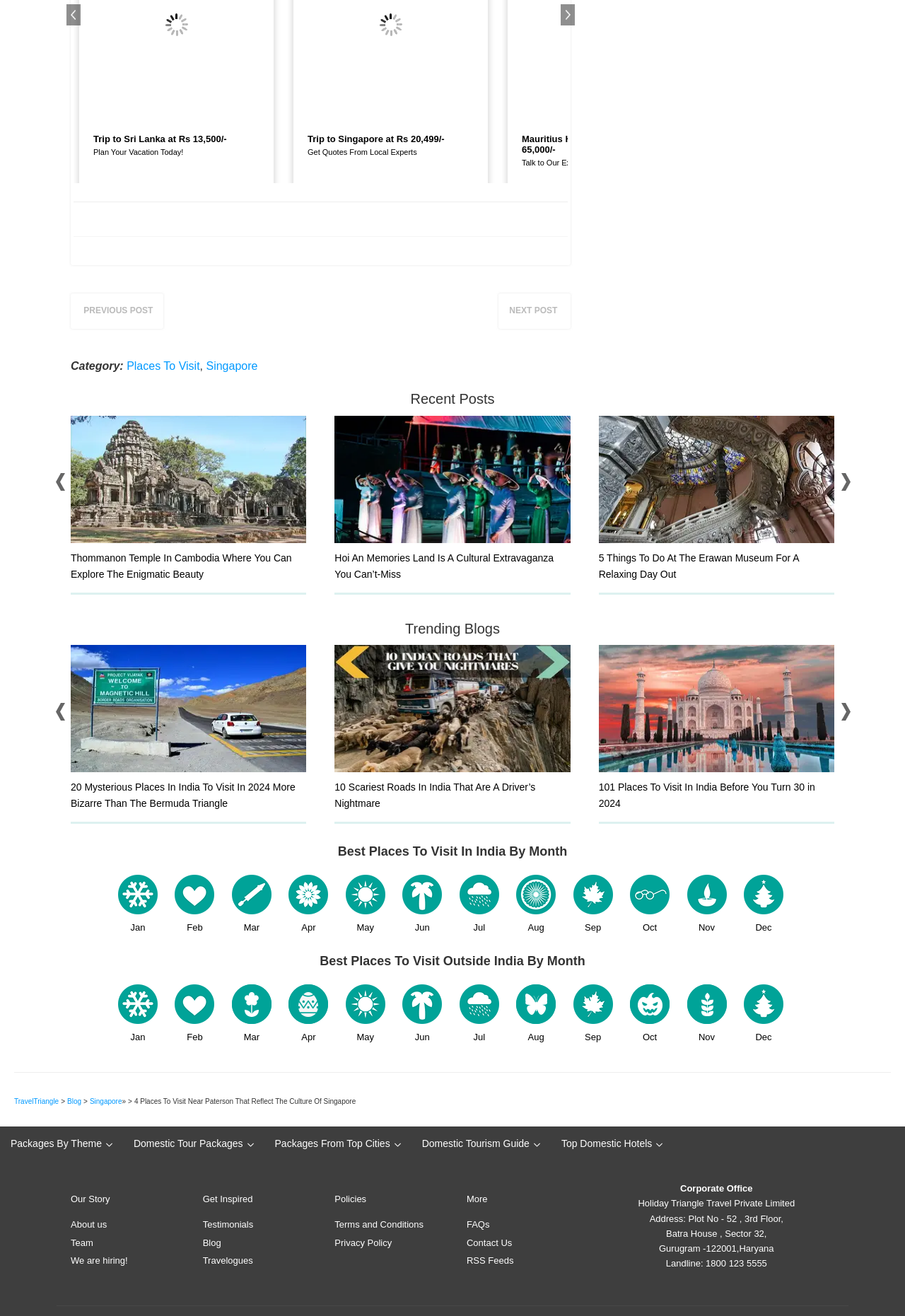How many links are there in the 'Recent Posts' section? Refer to the image and provide a one-word or short phrase answer.

3